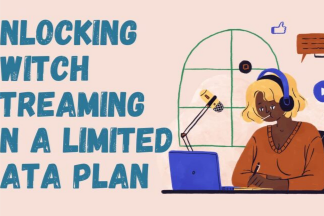Give a succinct answer to this question in a single word or phrase: 
What is the main theme of the illustration?

Twitch Streaming